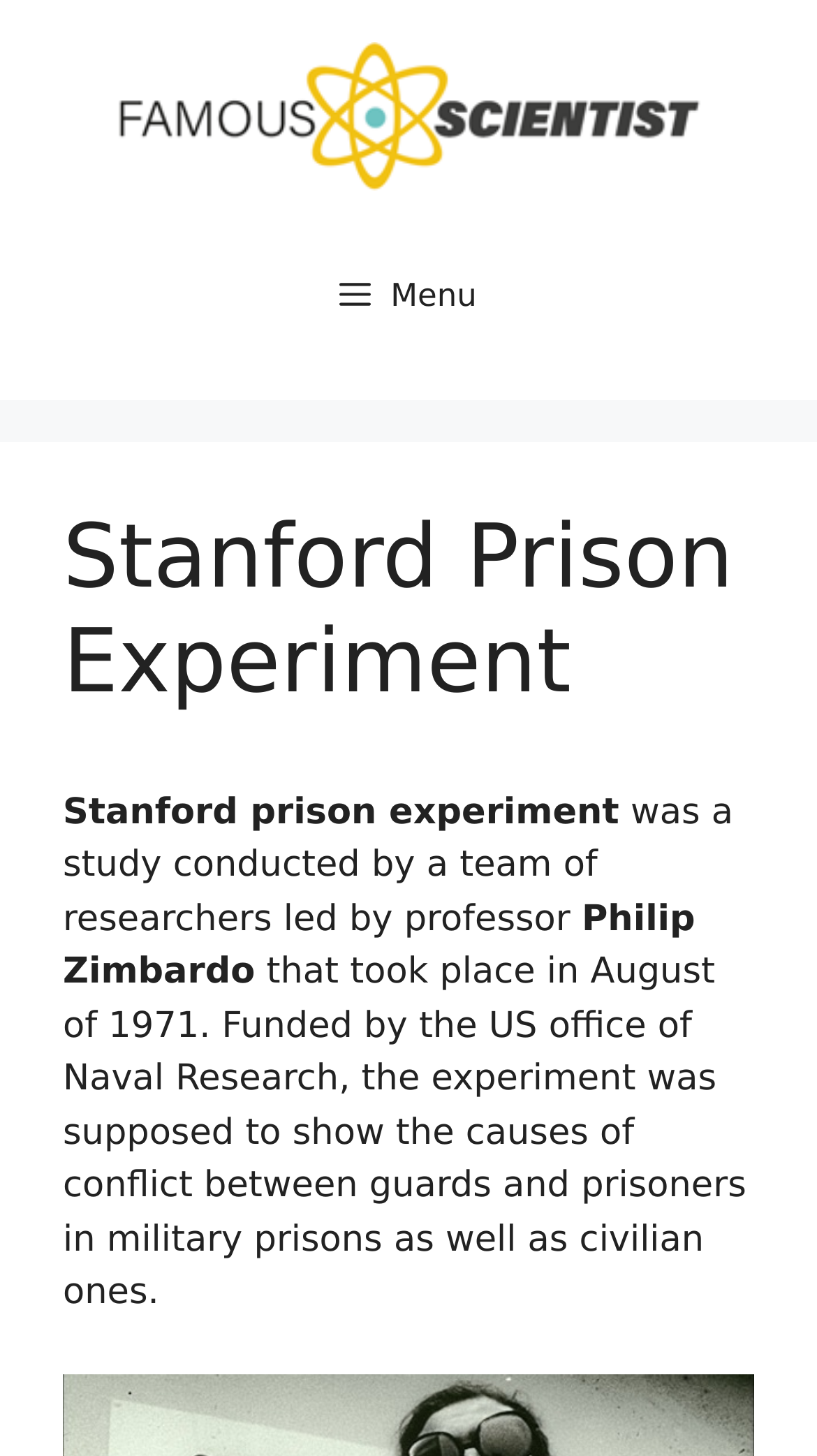Please study the image and answer the question comprehensively:
What is the name of the professor leading the study?

I found the answer by looking at the text content of the webpage, specifically the sentence that describes the Stanford prison experiment. The sentence mentions 'a team of researchers led by professor Philip Zimbardo', which indicates that Philip Zimbardo is the professor leading the study.